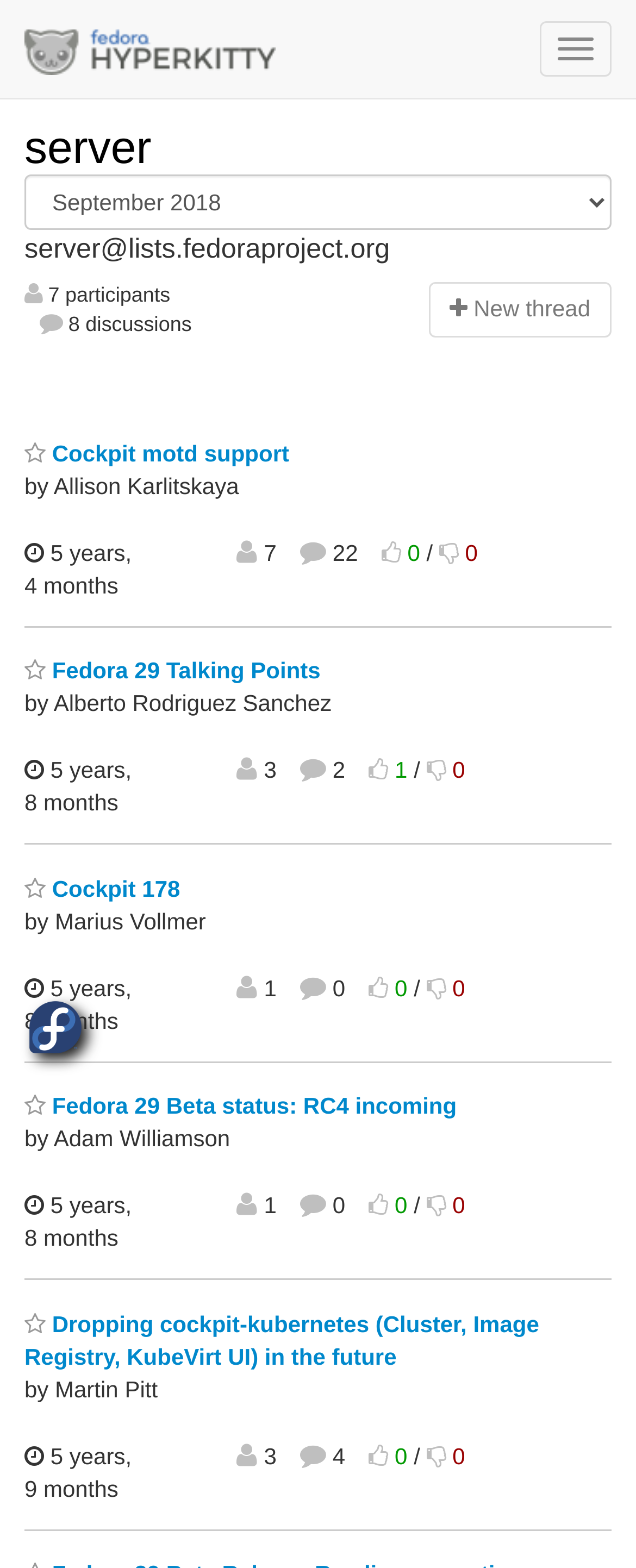How many discussions are in the thread?
Based on the image, answer the question with as much detail as possible.

I inferred this answer by looking at the StaticText element with the text '8 discussions' on the page, which suggests the number of discussions in the thread.